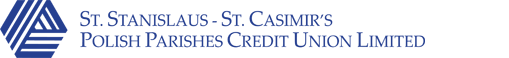Provide an in-depth description of the image you see.

The image features the logo of "St. Stanislaus - St. Casimir's Polish Parishes Credit Union Limited." The design incorporates a stylized emblem alongside the institutional name, all displayed prominently in a deep blue color, which conveys trust and reliability. This credit union serves the Polish parishes community, offering various financial services aimed at promoting economic well-being and community support. The logo reflects the organization’s commitment to serving its members with dignity and respect, highlighting its cultural heritage while providing modern banking solutions.